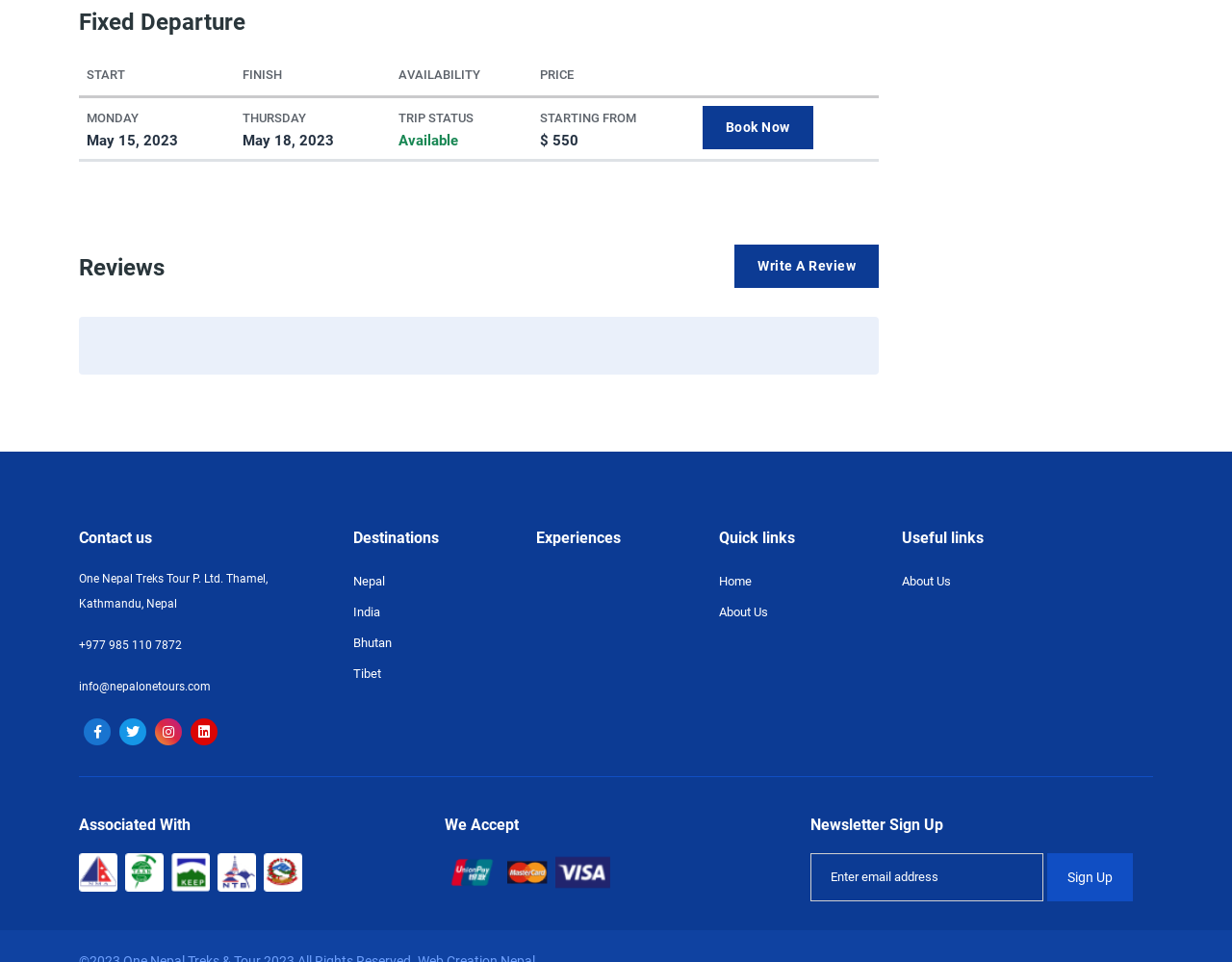Respond to the question below with a concise word or phrase:
What is the status of the trip on Thursday May 18, 2023?

Available